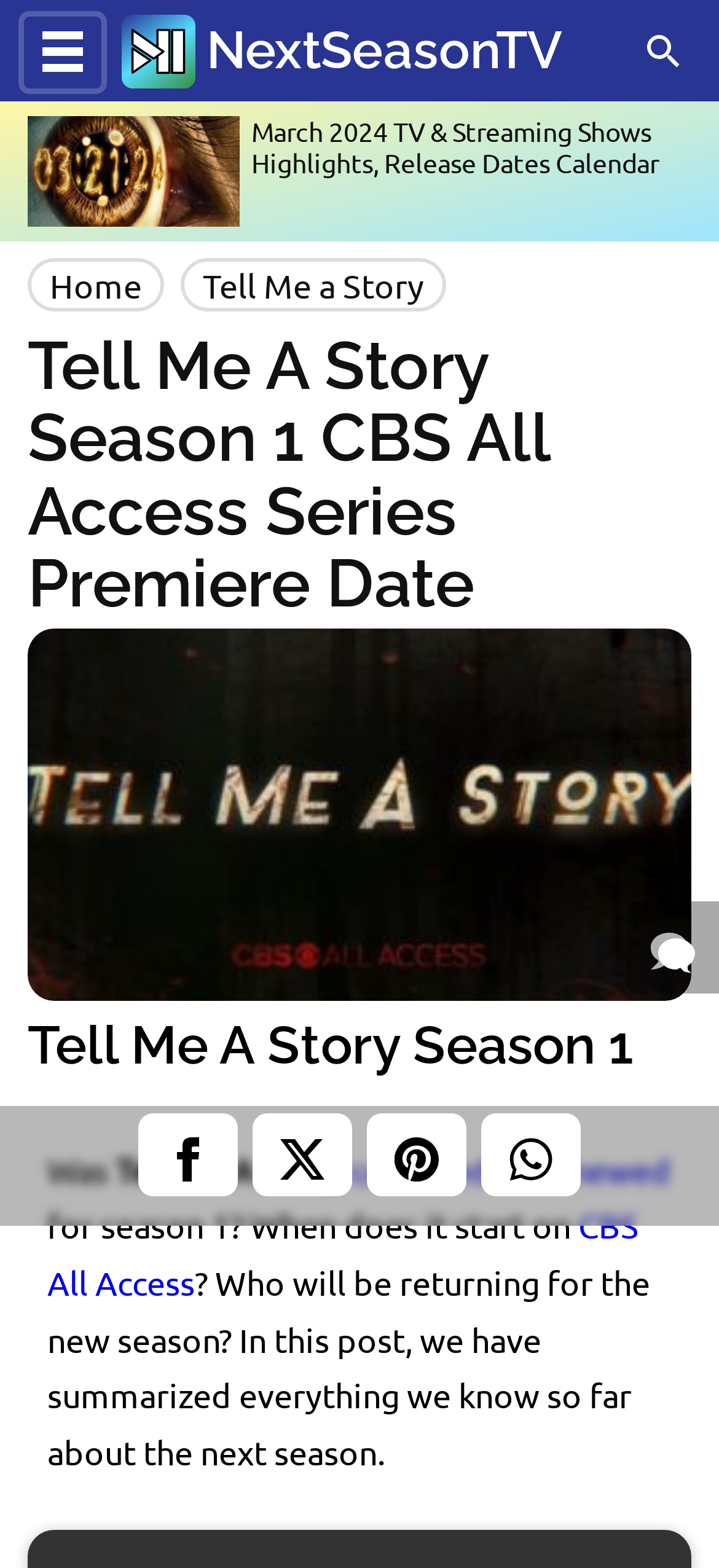Provide the bounding box coordinates of the section that needs to be clicked to accomplish the following instruction: "Go back to top."

[0.872, 0.51, 1.0, 0.569]